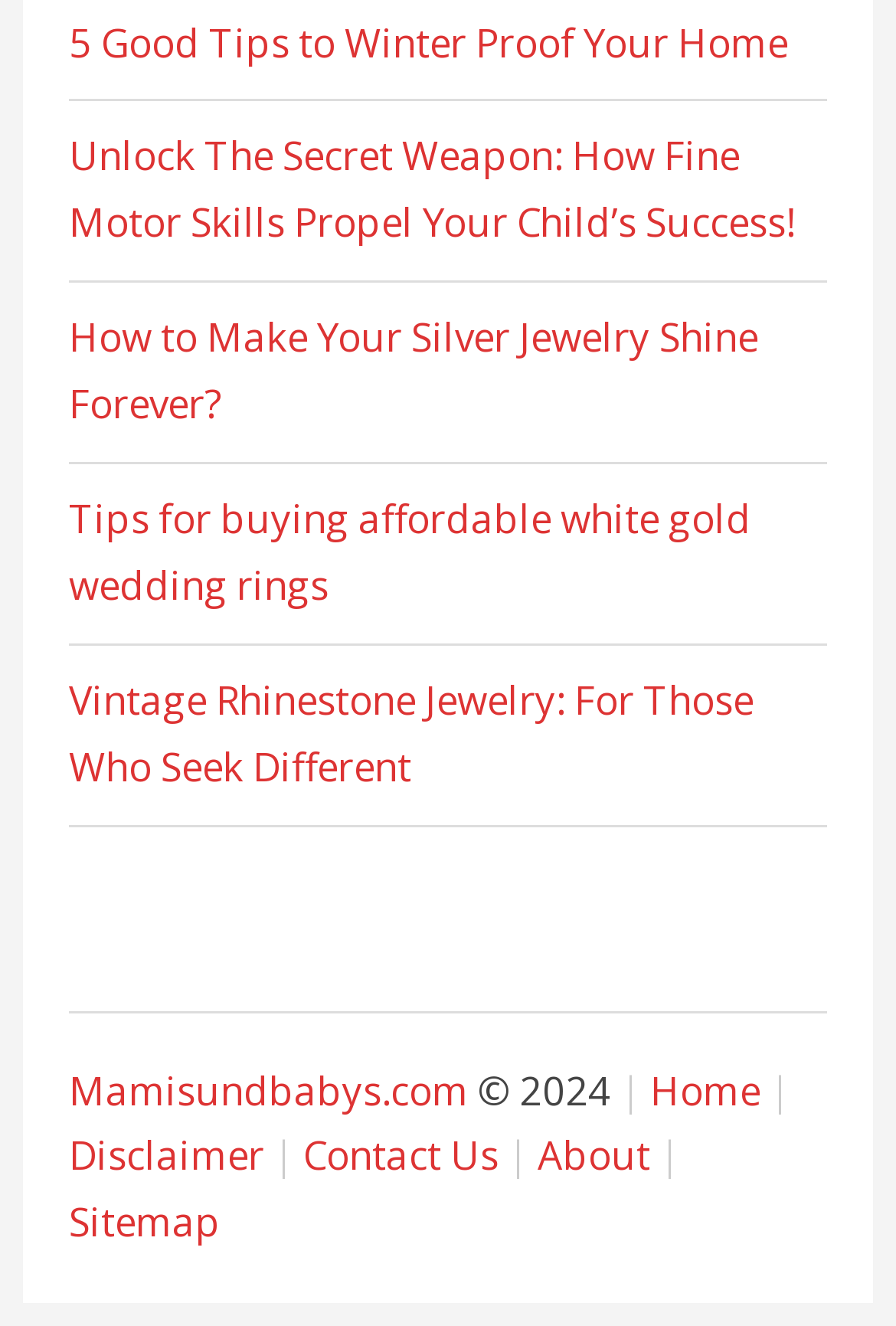What is the year of the copyright?
Look at the image and respond with a one-word or short-phrase answer.

2024